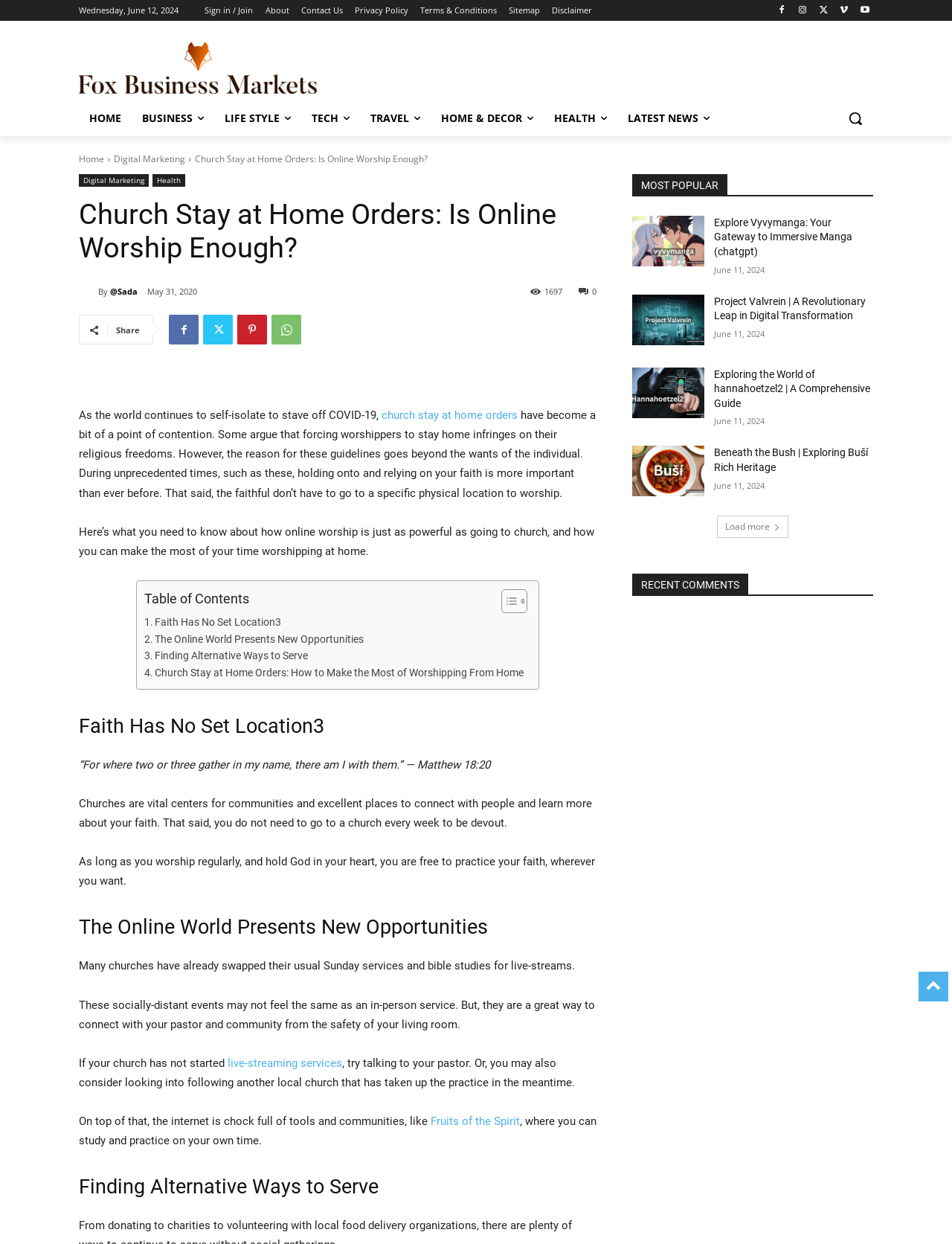Please find and report the primary heading text from the webpage.

Church Stay at Home Orders: Is Online Worship Enough?